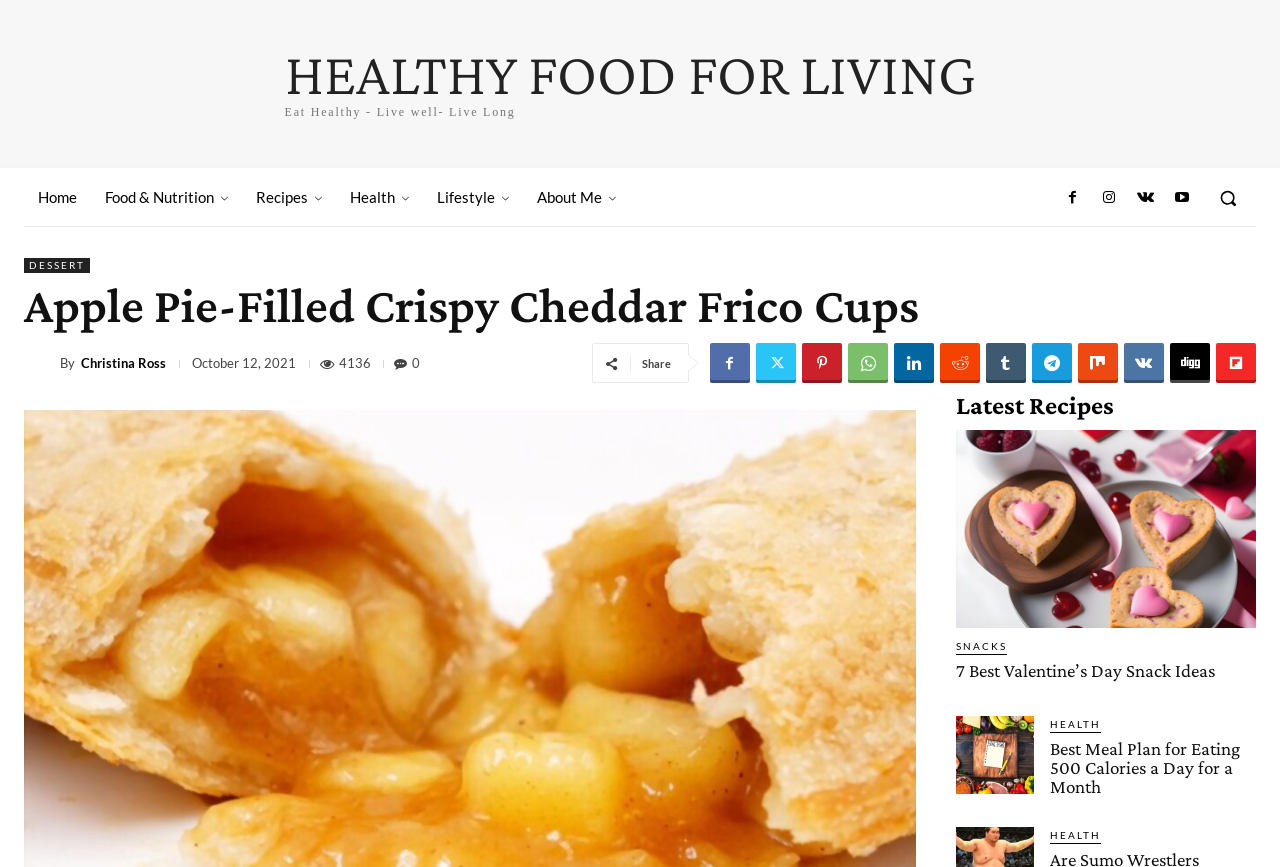How many latest recipes are listed?
Kindly give a detailed and elaborate answer to the question.

I counted the number of heading elements with recipe titles, starting from the element with the text '7 Best Valentine’s Day Snack Ideas' and then counting the subsequent heading elements with recipe titles.